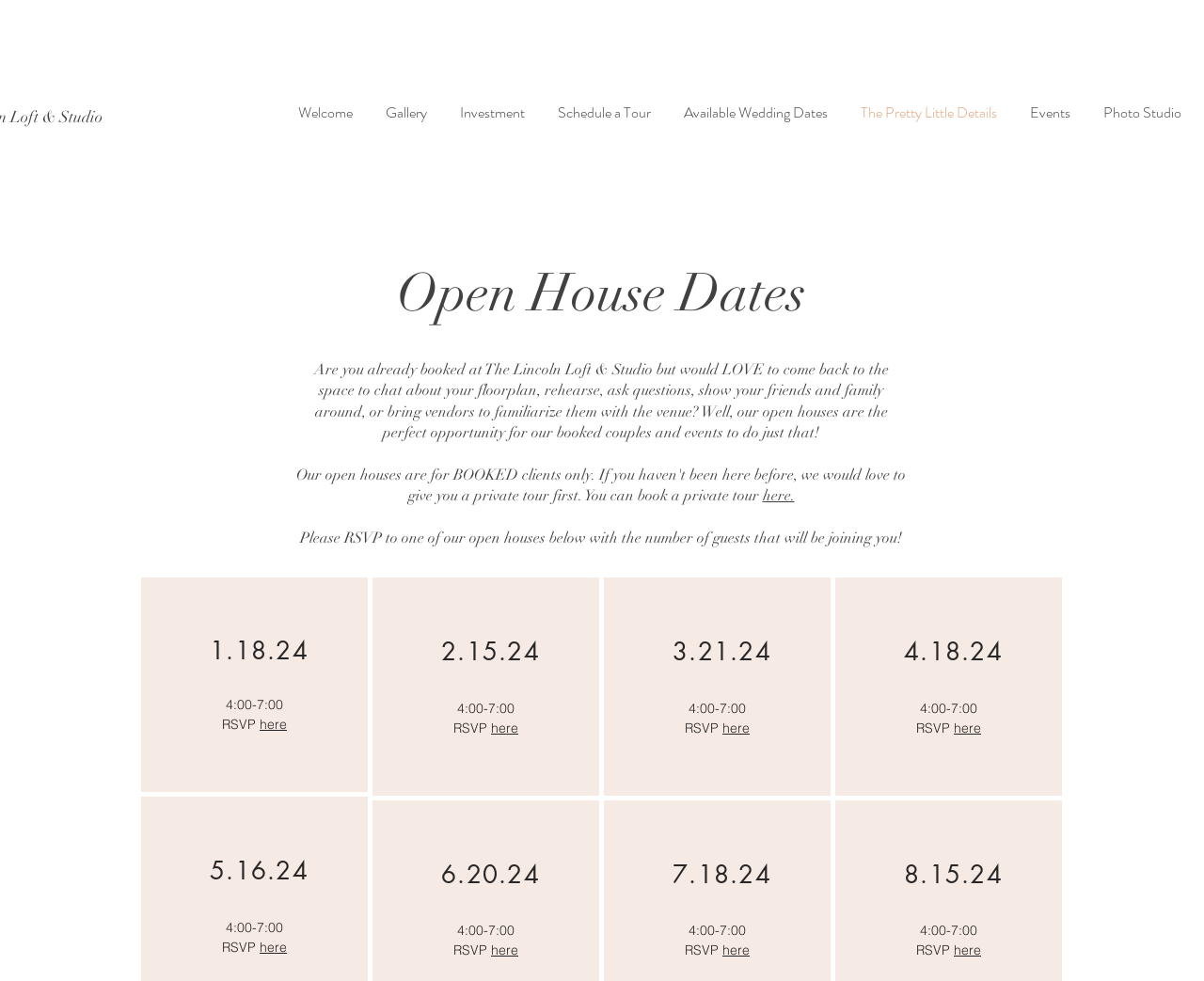Identify the bounding box coordinates for the element you need to click to achieve the following task: "Check available wedding dates". The coordinates must be four float values ranging from 0 to 1, formatted as [left, top, right, bottom].

[0.554, 0.091, 0.701, 0.139]